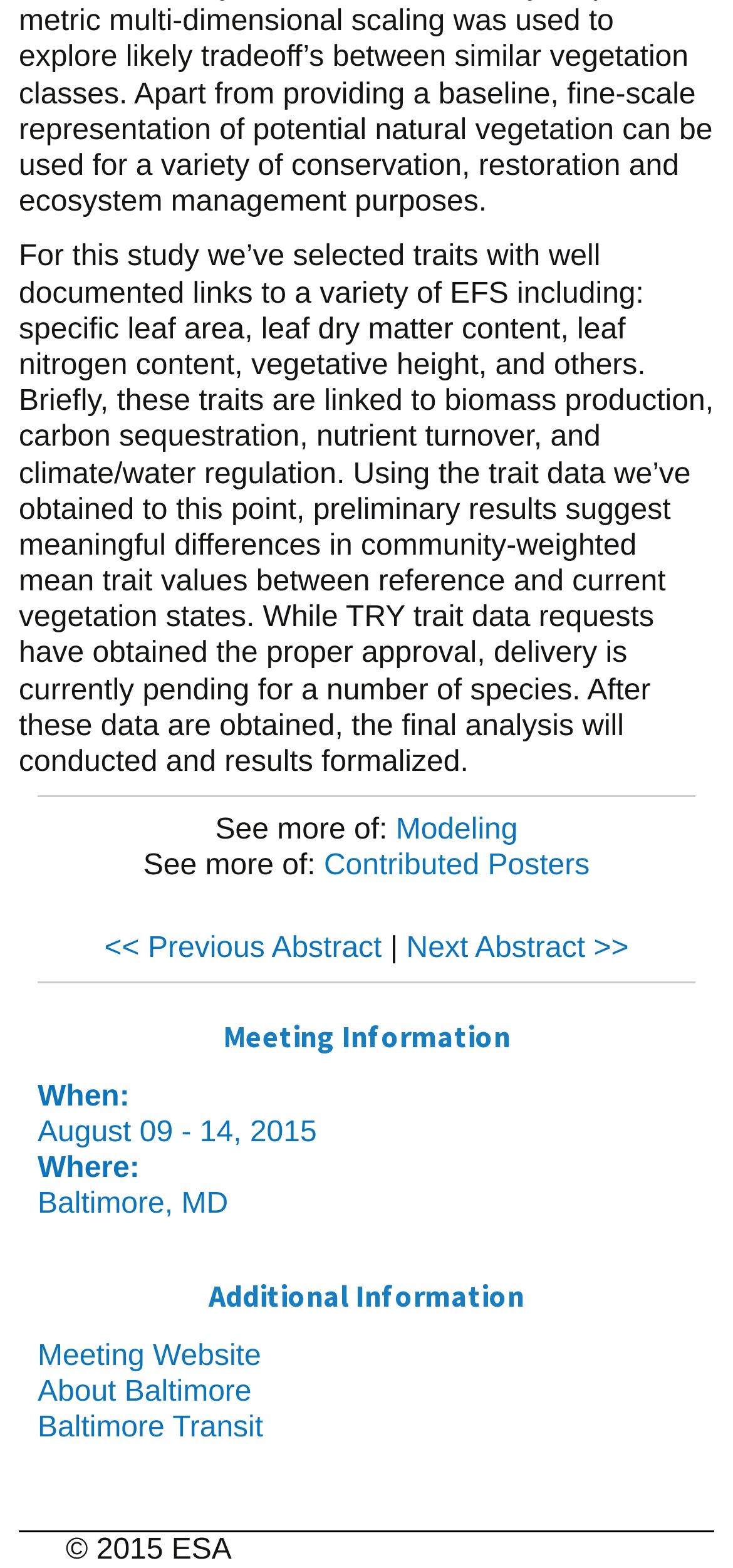What is the copyright year of the website?
Please respond to the question with as much detail as possible.

The copyright year of the website can be found at the bottom of the page, where it is stated '© 2015 ESA'.